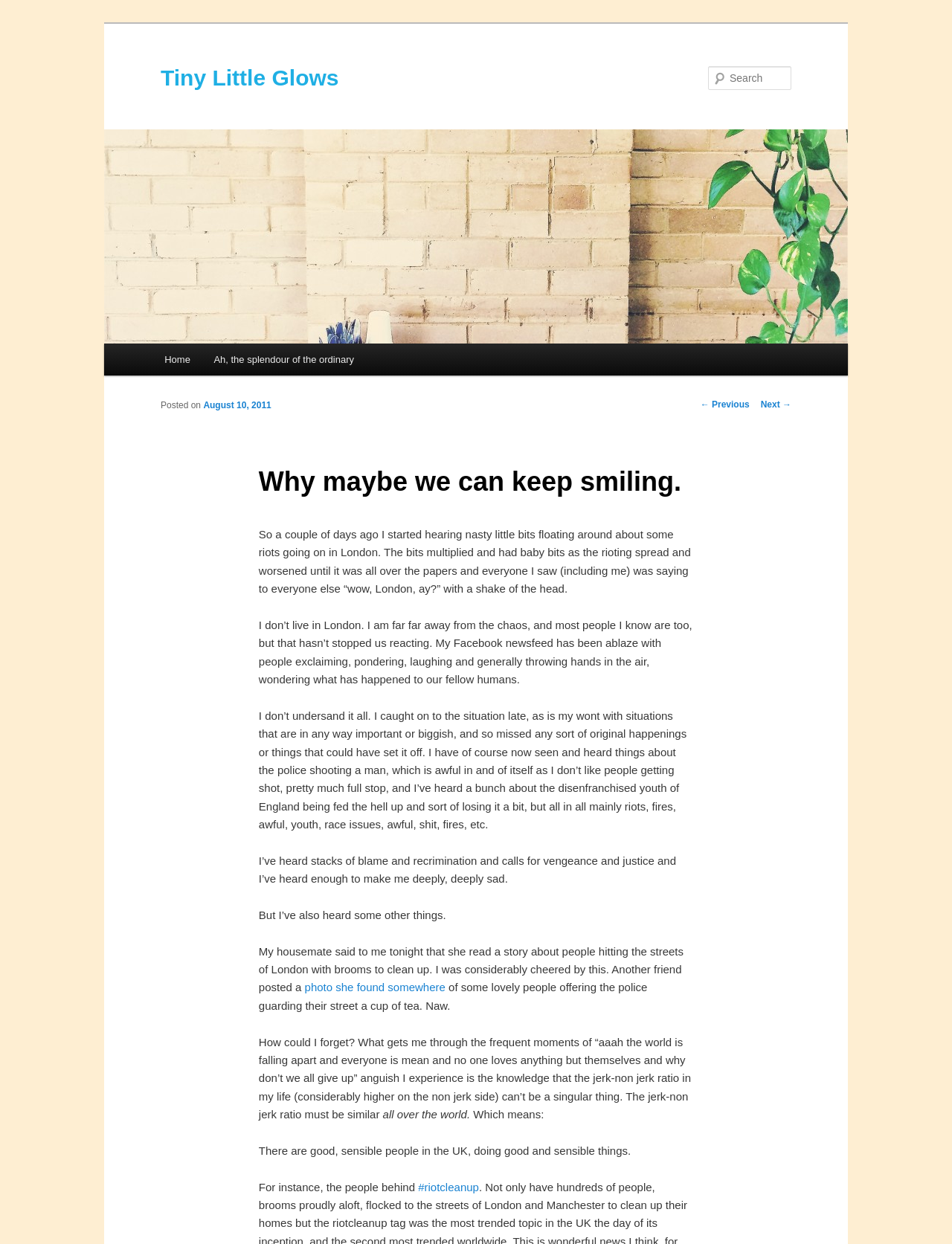Locate the bounding box coordinates of the clickable region necessary to complete the following instruction: "Go to the home page". Provide the coordinates in the format of four float numbers between 0 and 1, i.e., [left, top, right, bottom].

[0.16, 0.276, 0.212, 0.302]